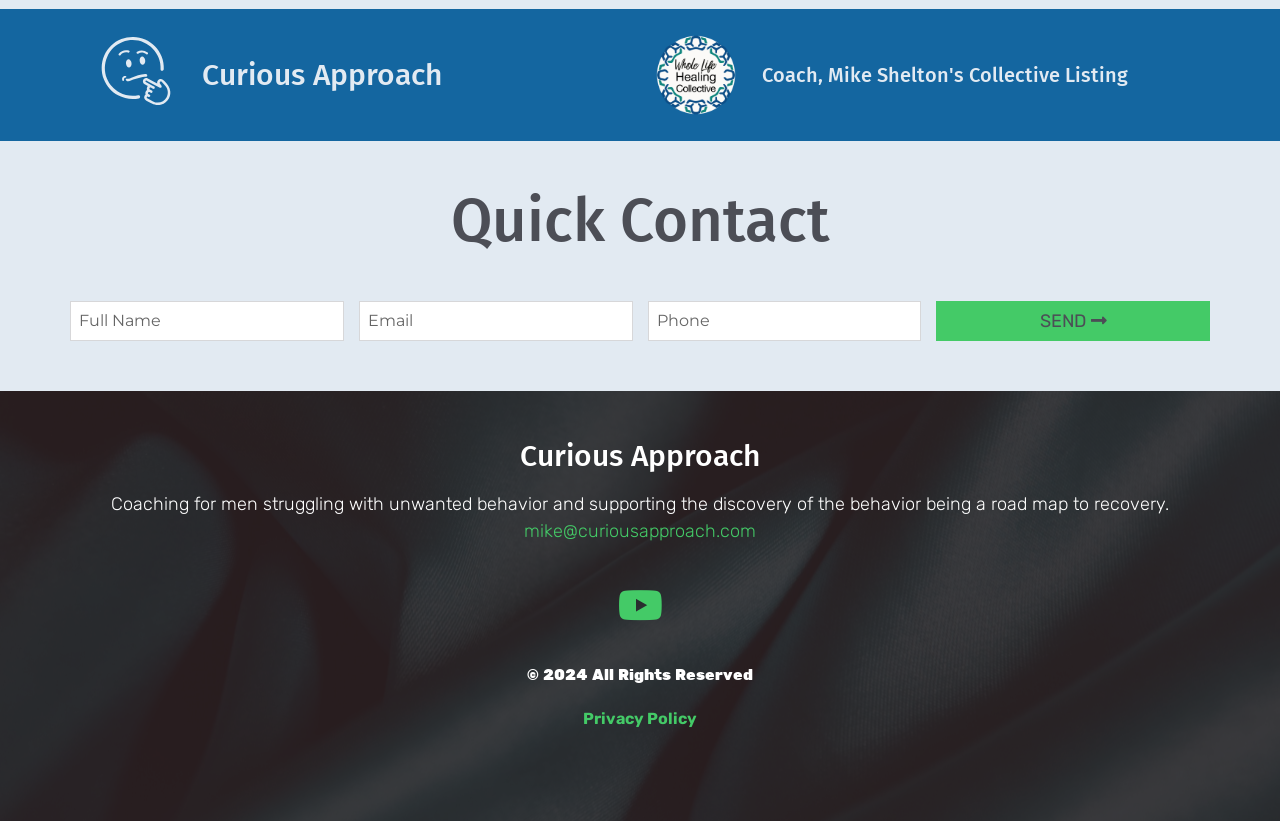Please examine the image and answer the question with a detailed explanation:
What is the purpose of the 'Quick Contact' section?

The 'Quick Contact' section contains a form with fields for full name, email, and phone number, and a 'SEND' button, indicating that it is used to send a message or contact the coach.